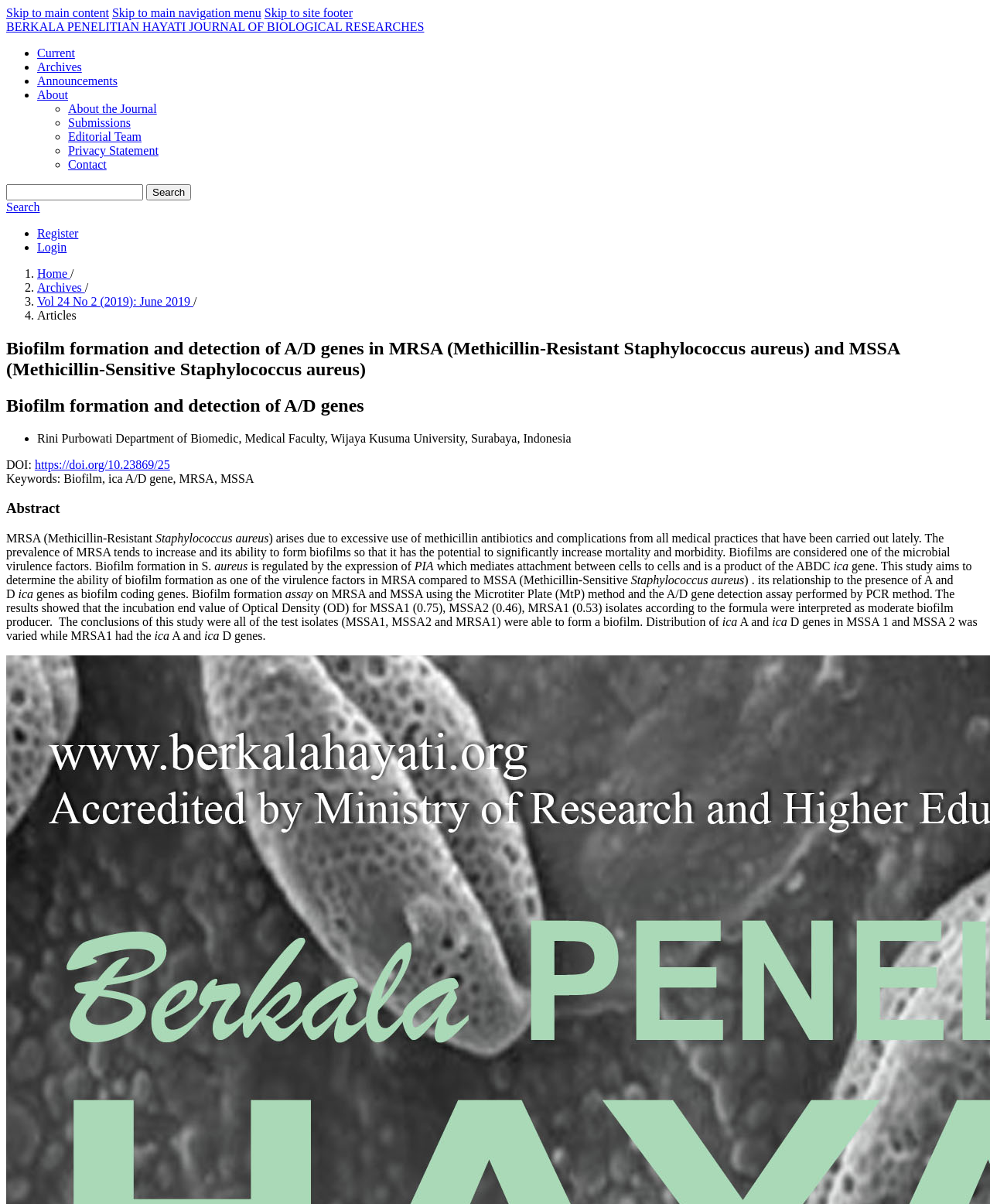Please identify the bounding box coordinates of the element I need to click to follow this instruction: "Visit the BERKALA PENELITIAN HAYATI JOURNAL OF BIOLOGICAL RESEARCHES website".

[0.006, 0.017, 0.428, 0.028]